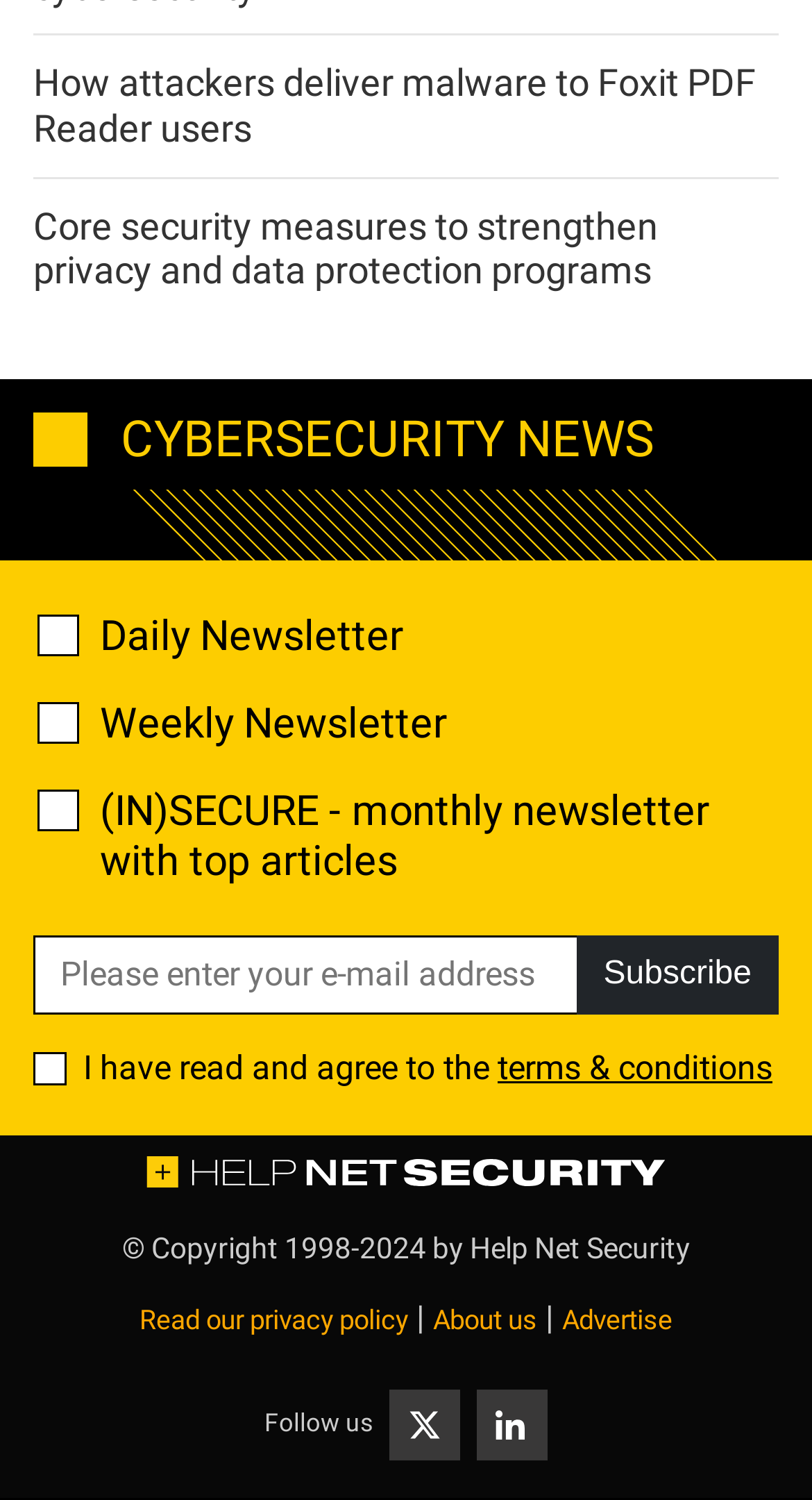What is the purpose of the 'Subscribe' button?
Provide an in-depth answer to the question, covering all aspects.

The 'Subscribe' button is located below the textbox element for entering e-mail address and the checkbox elements for selecting newsletter options. This suggests that the purpose of the 'Subscribe' button is to submit the user's newsletter subscription request.